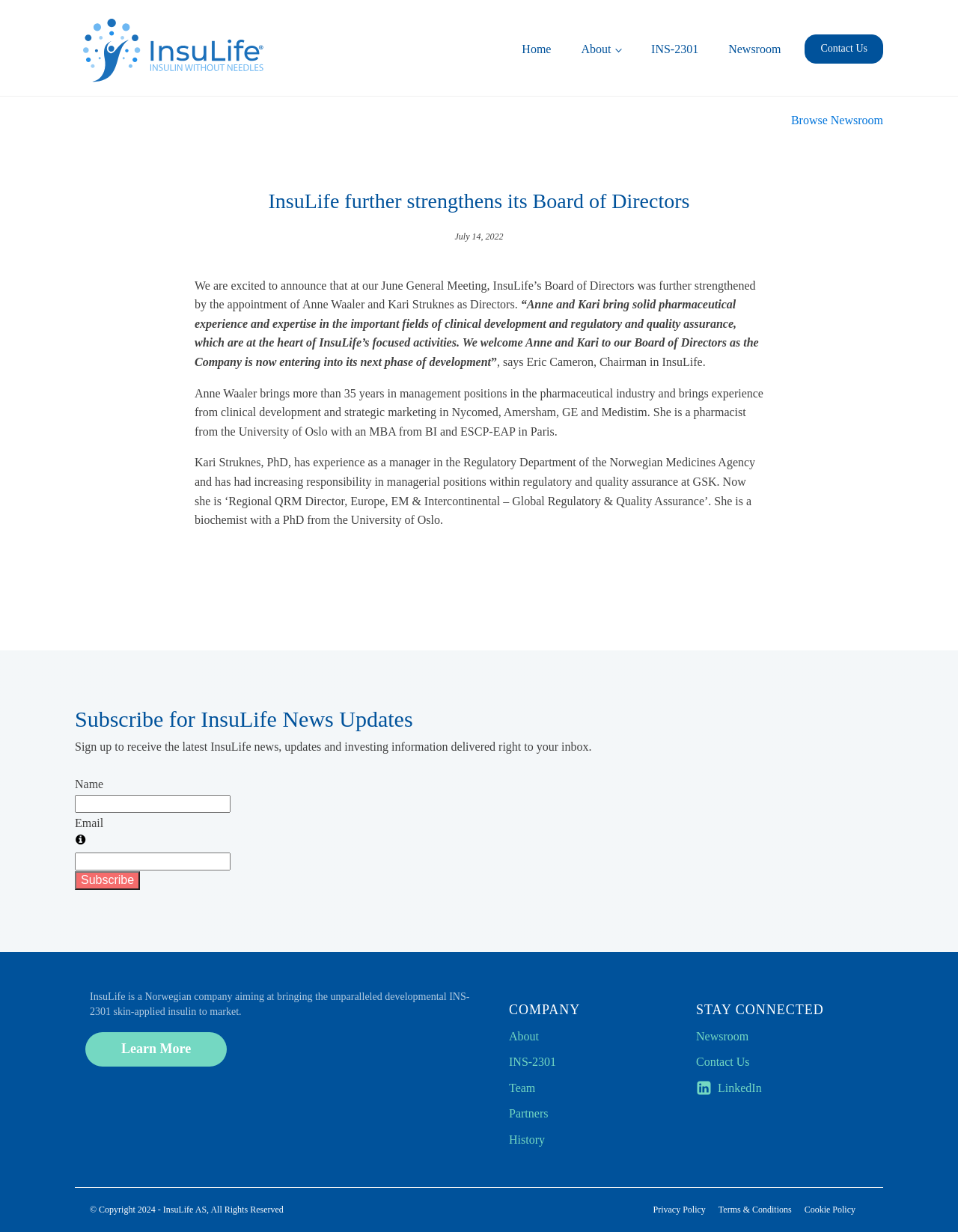What is the name of the company mentioned in the article?
Please respond to the question thoroughly and include all relevant details.

The name of the company mentioned in the article can be found in the heading element with the text 'InsuLife further strengthens its Board of Directors' located at [0.266, 0.345, 0.734, 0.385].